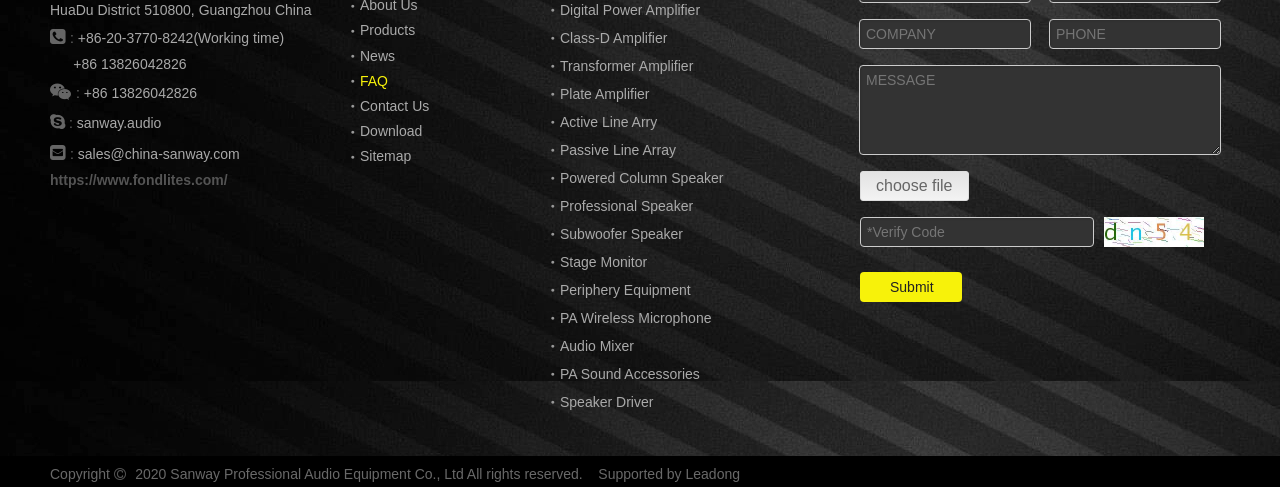Find and specify the bounding box coordinates that correspond to the clickable region for the instruction: "Visit the 'Digital Power Amplifier' page".

[0.438, 0.004, 0.547, 0.037]